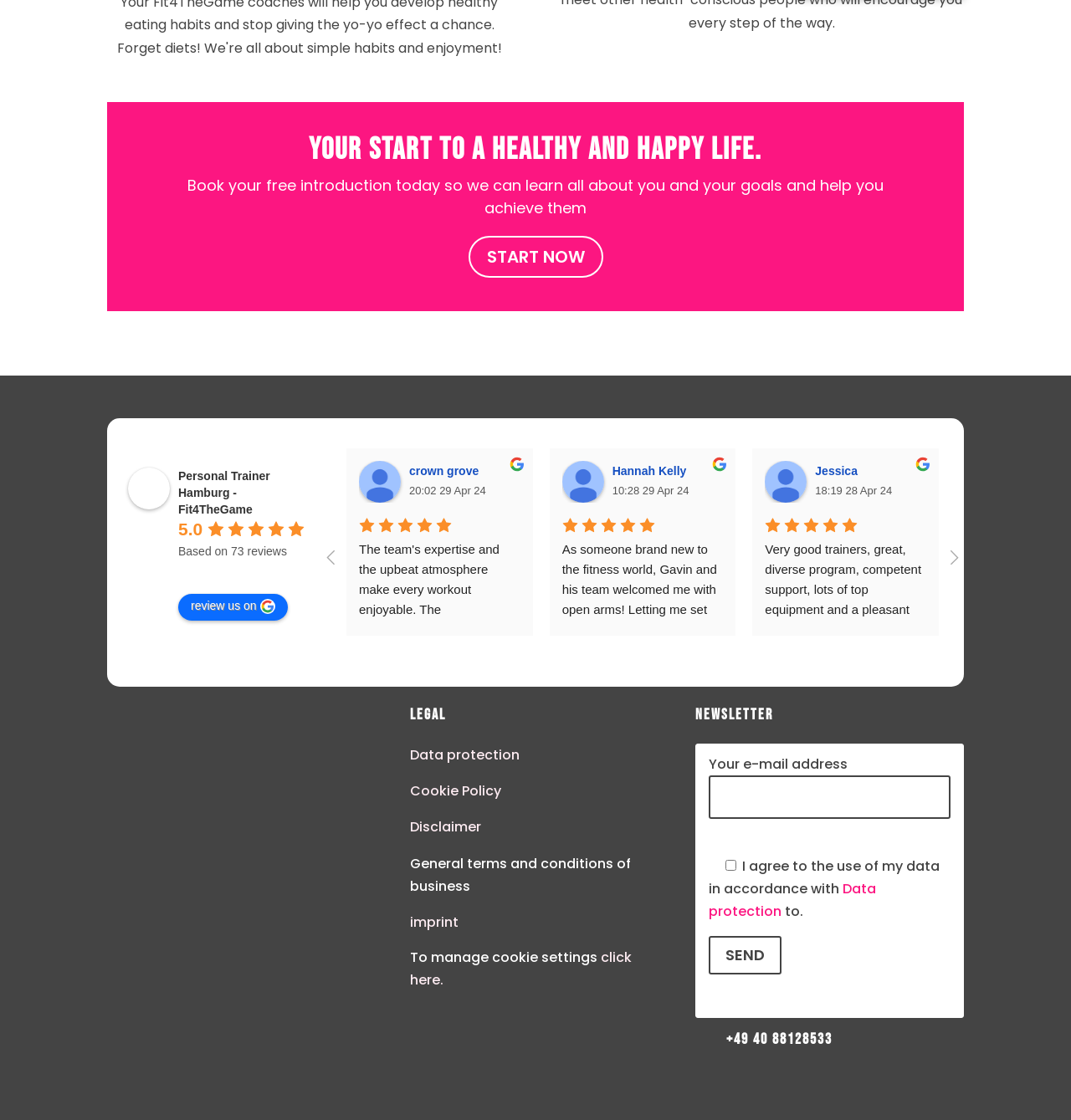Please specify the bounding box coordinates of the clickable section necessary to execute the following command: "Book your free introduction today".

[0.175, 0.156, 0.825, 0.195]